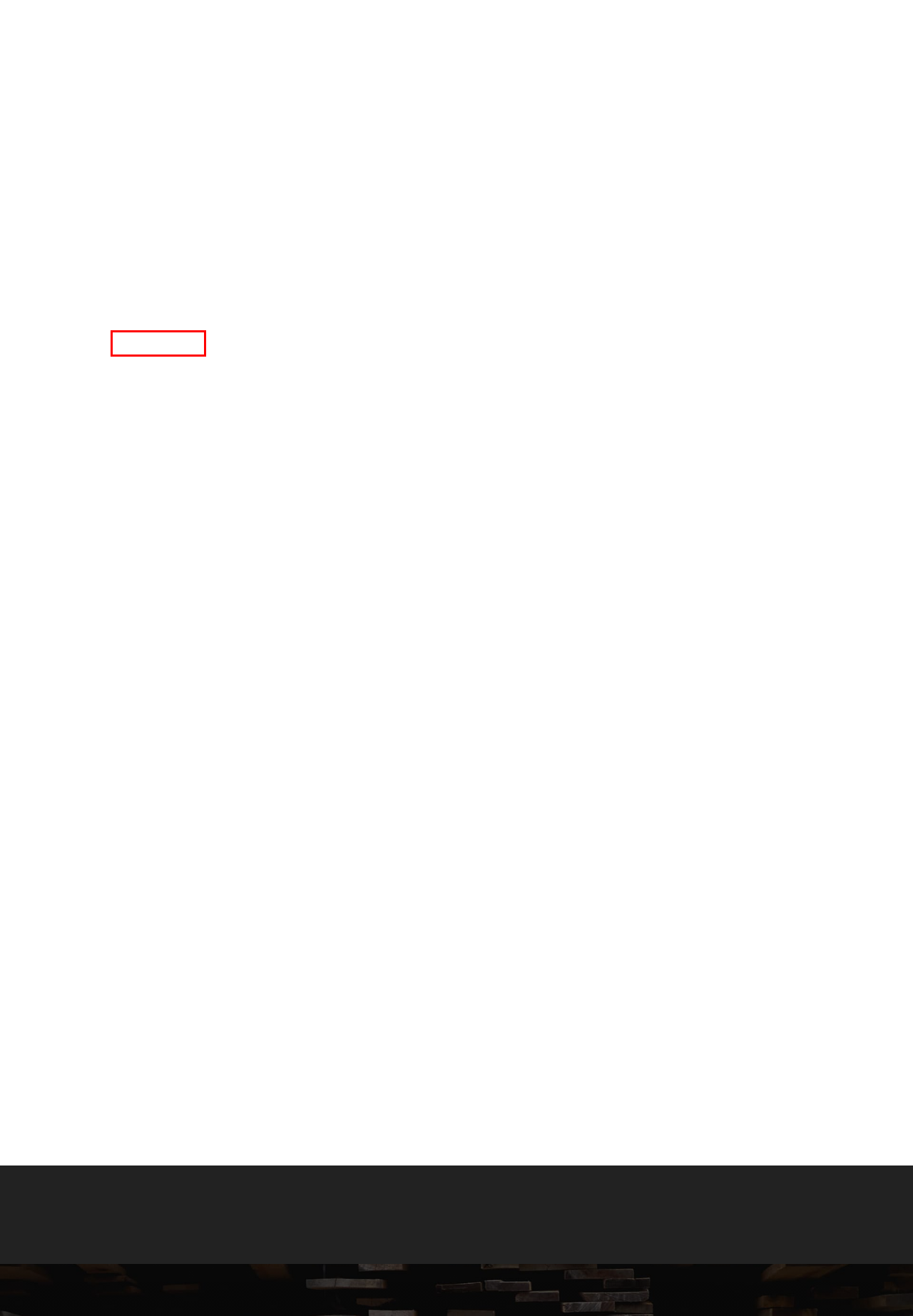Examine the screenshot of the webpage, which has a red bounding box around a UI element. Select the webpage description that best fits the new webpage after the element inside the red bounding box is clicked. Here are the choices:
A. Handrail Profiles - AusTimber
B. Heritage Restoration Timbers - AusTimber
C. Pergolas And Shade Structures - AusTimber
D. T&G Timber Flooring - AusTimber
E. Furniture Timbers - AusTimber
F. Aged Care And Hospital Handrails And Bump Rails - AusTimber
G. Hospitality Furniture, Bar Tops & Bench Tops - AusTimber
H. Parks, Playgrounds And Street Furniture Timbers - AusTimber

E